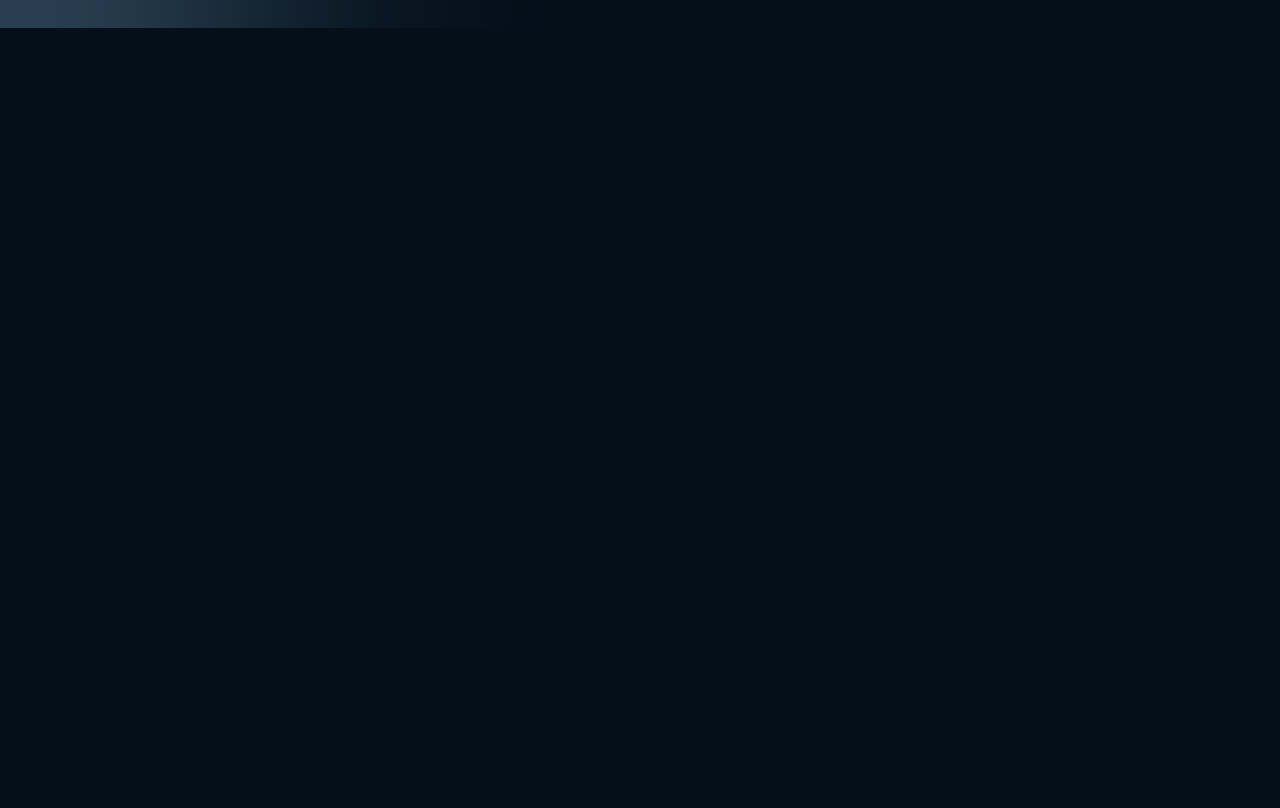Answer the question briefly using a single word or phrase: 
What is the company name?

Link Financial Services